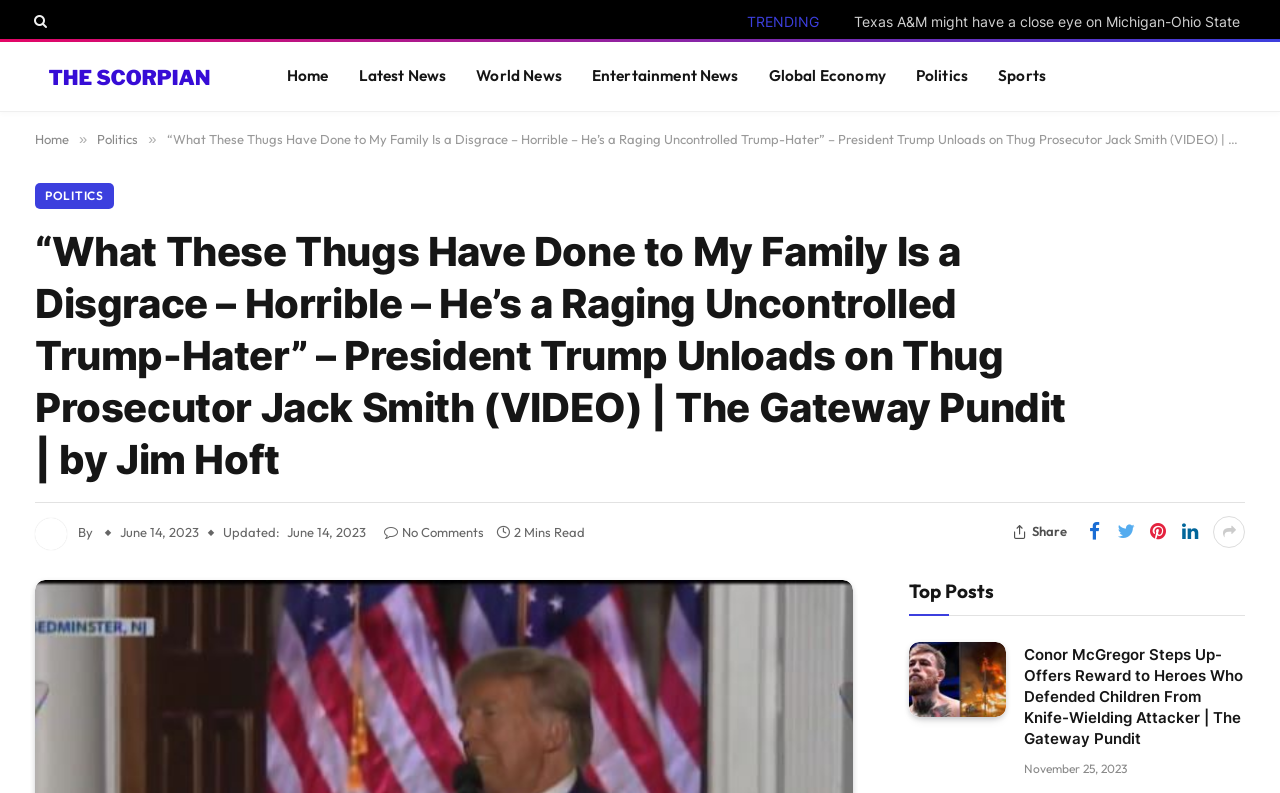Please identify the bounding box coordinates of the element on the webpage that should be clicked to follow this instruction: "Share the article". The bounding box coordinates should be given as four float numbers between 0 and 1, formatted as [left, top, right, bottom].

[0.806, 0.659, 0.834, 0.68]